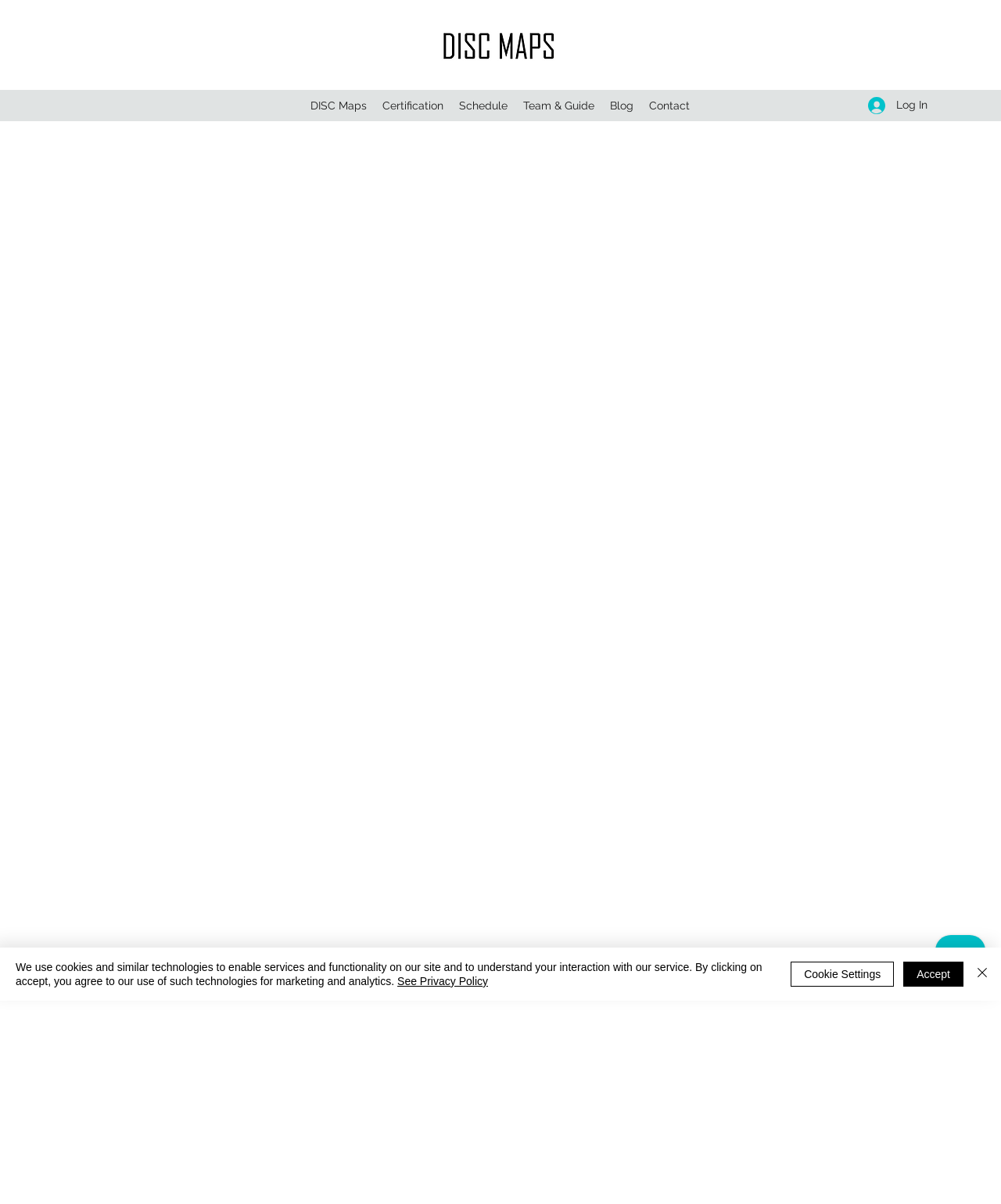Please identify the bounding box coordinates of the area that needs to be clicked to follow this instruction: "Read the blog".

[0.602, 0.078, 0.641, 0.097]